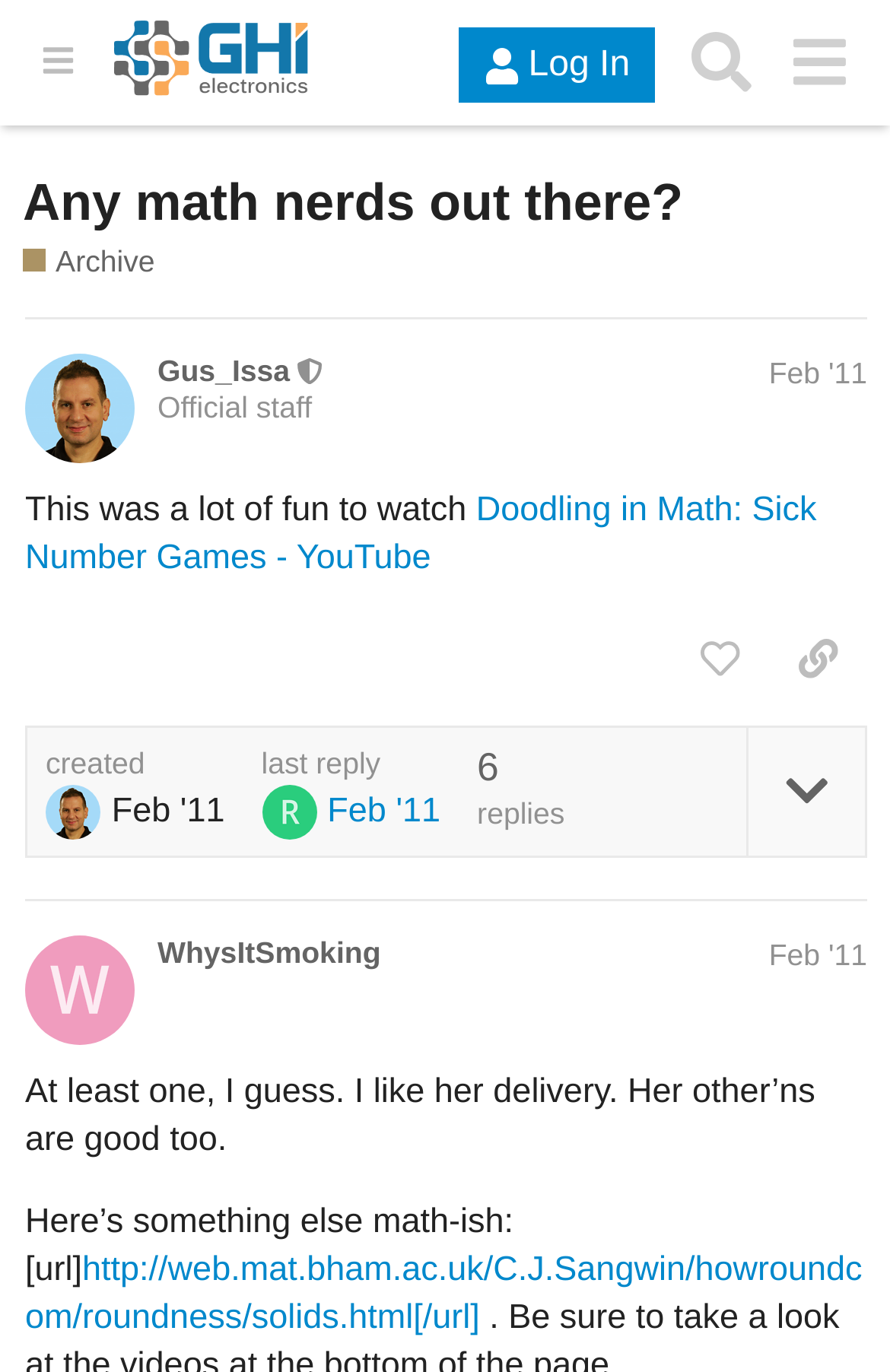Given the element description aria-label="Search" title="Search", predict the bounding box coordinates for the UI element in the webpage screenshot. The format should be (top-left x, top-left y, bottom-right x, bottom-right y), and the values should be between 0 and 1.

[0.755, 0.01, 0.865, 0.081]